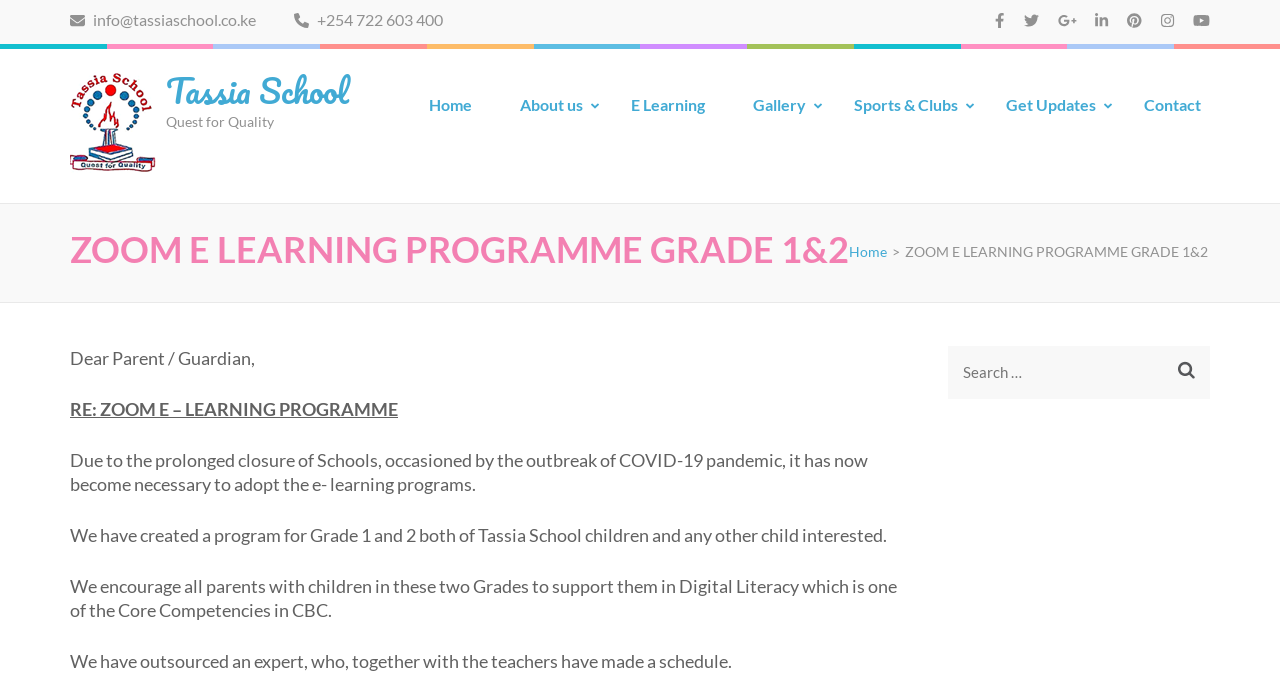Articulate a complete and detailed caption of the webpage elements.

The webpage is about the ZOOM E-LEARNING PROGRAMME for Grade 1 and 2 students at Tassia School. At the top left corner, there is a link to the school's email address and phone number. Next to it, there are social media links to Facebook, Twitter, Google Plus, LinkedIn, Pinterest, Instagram, and Youtube. 

Below these links, there is a logo of Tassia School, accompanied by the text "Quest for Quality". A navigation menu follows, with links to "Home", "About us", "E Learning", "Gallery", "Sports & Clubs", "Get Updates", and "Contact". 

The main content of the page is a letter to parents and guardians, explaining the necessity of adopting e-learning programs due to the COVID-19 pandemic. The letter informs parents that a program has been created for Grade 1 and 2 students and encourages them to support their children in digital literacy. 

On the right side of the page, there is a search bar with a button to search for specific content. At the very bottom of the page, there is a complementary section, but it does not contain any visible content.